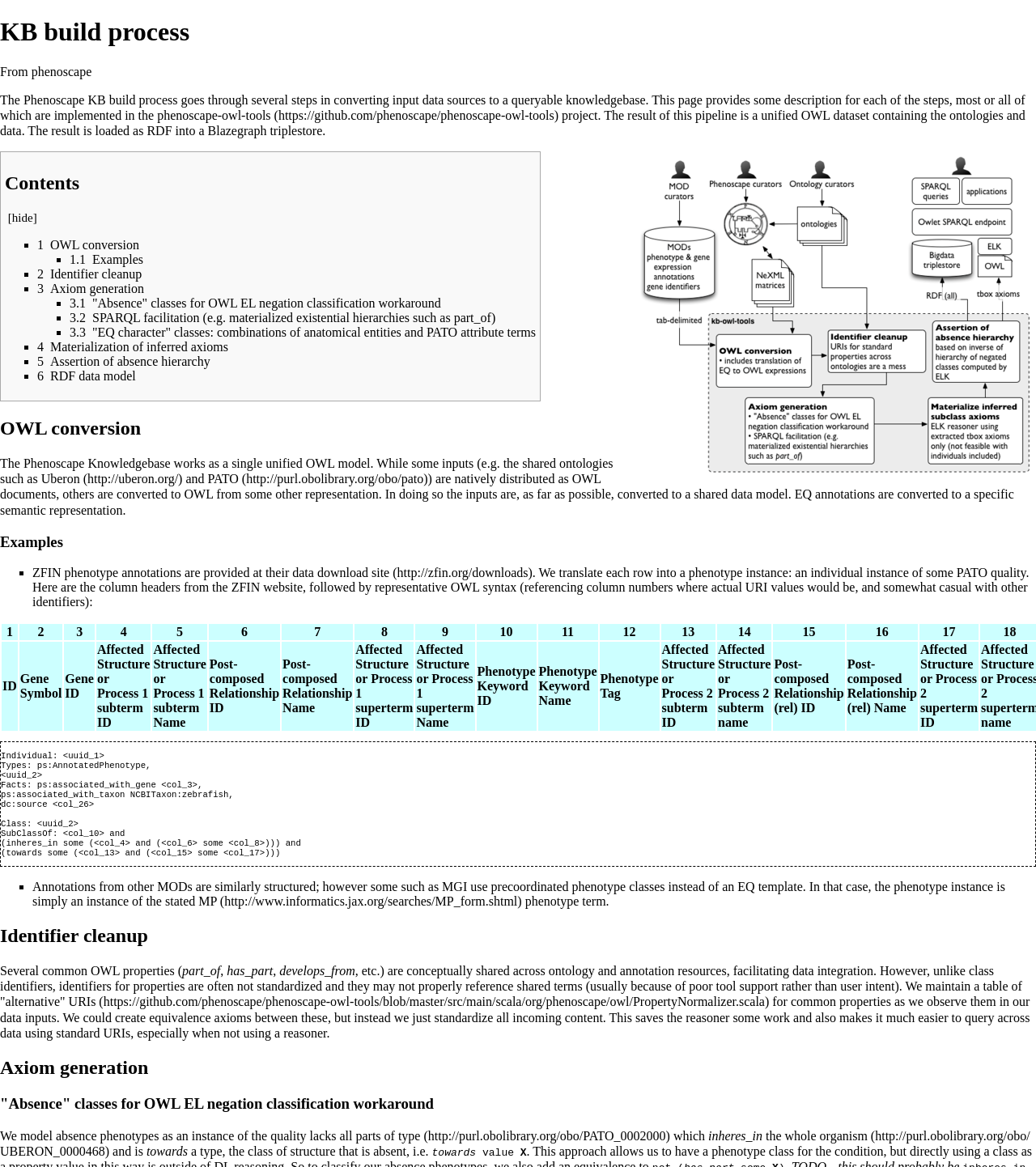Extract the main heading text from the webpage.

KB build process